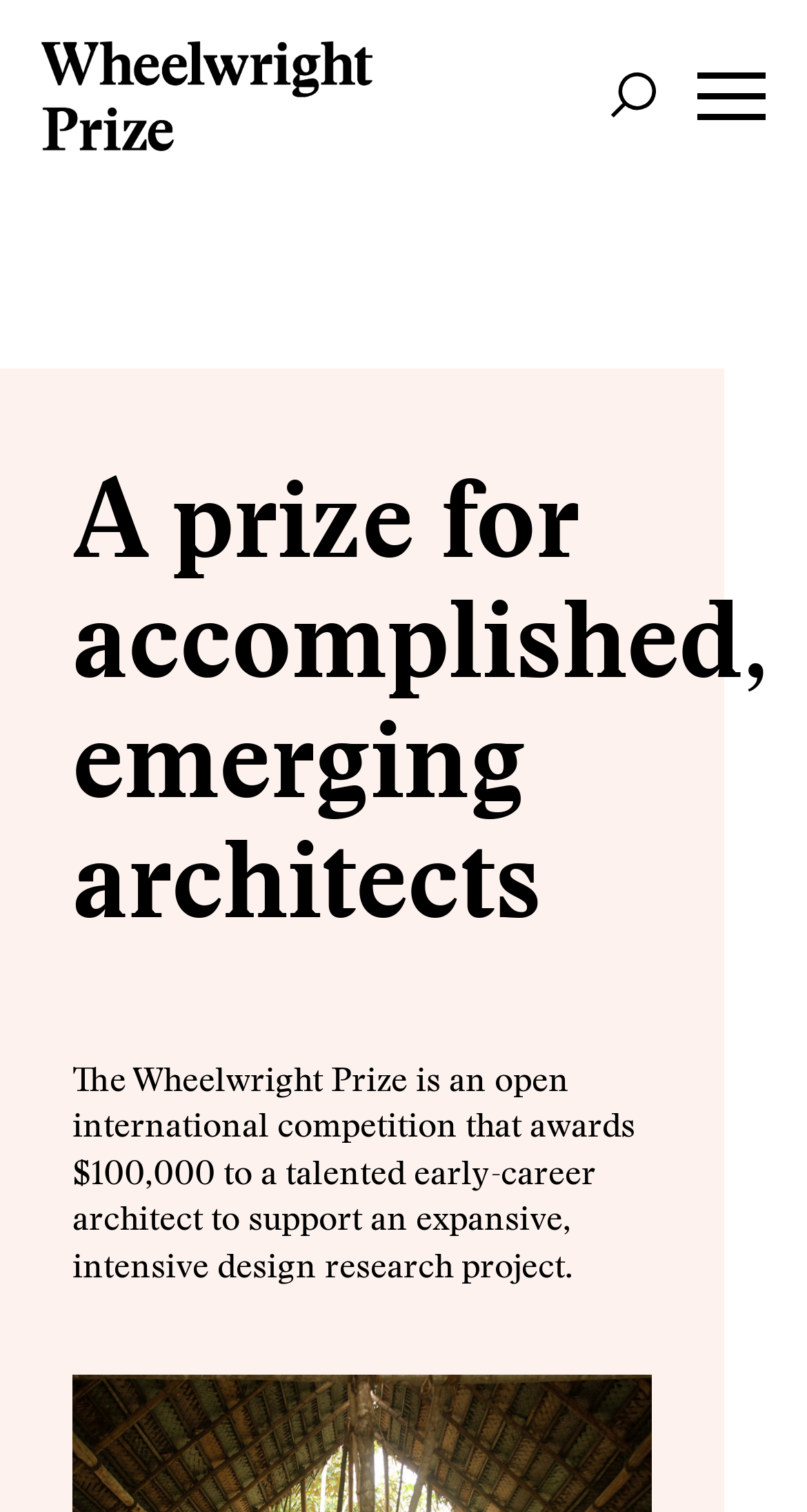What is the prize amount?
Please look at the screenshot and answer in one word or a short phrase.

$100,000